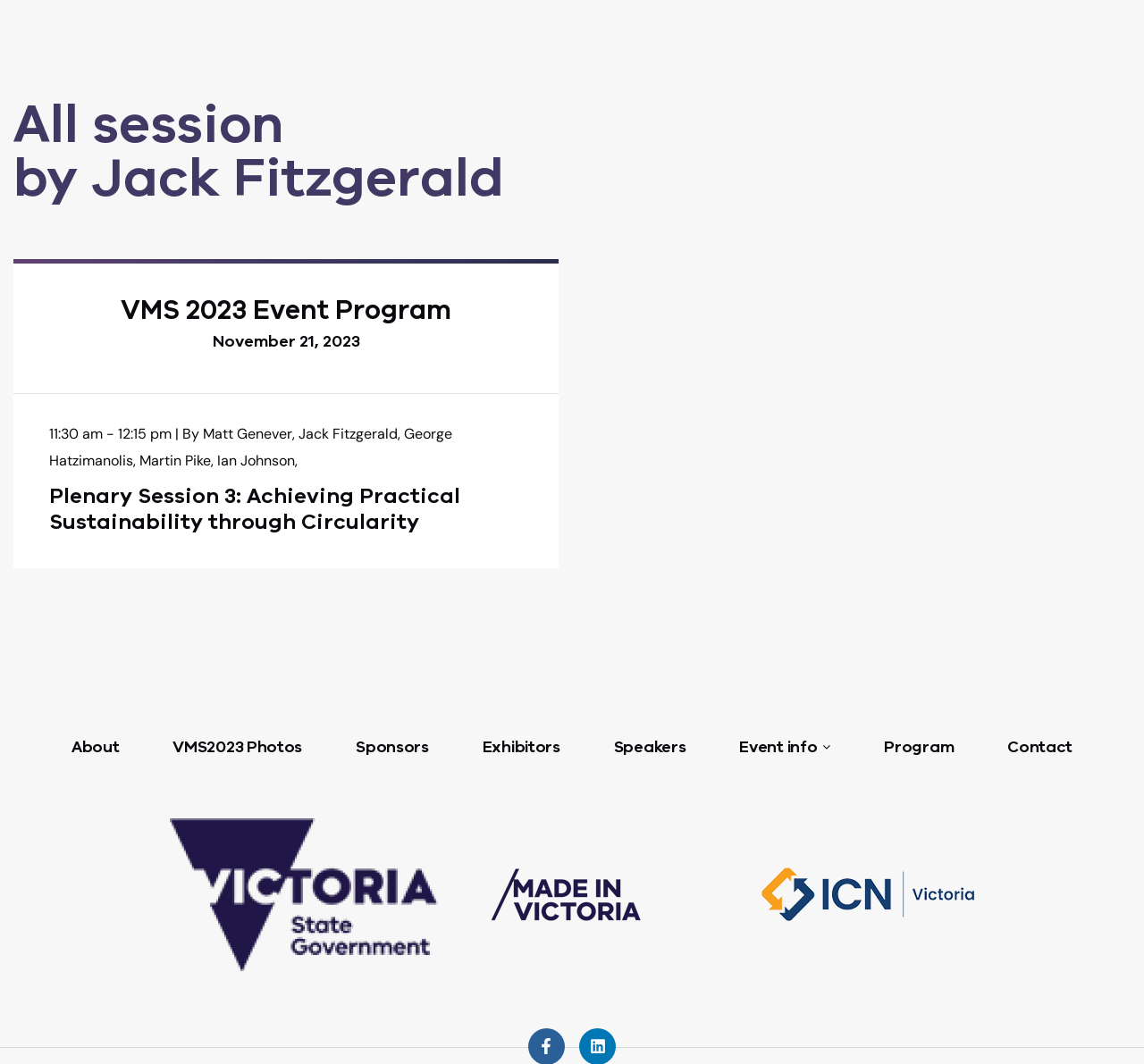Answer the question below in one word or phrase:
Who are the speakers in Plenary Session 3?

Matt Genever, Jack Fitzgerald, George Hatzimanolis, Martin Pike, Ian Johnson